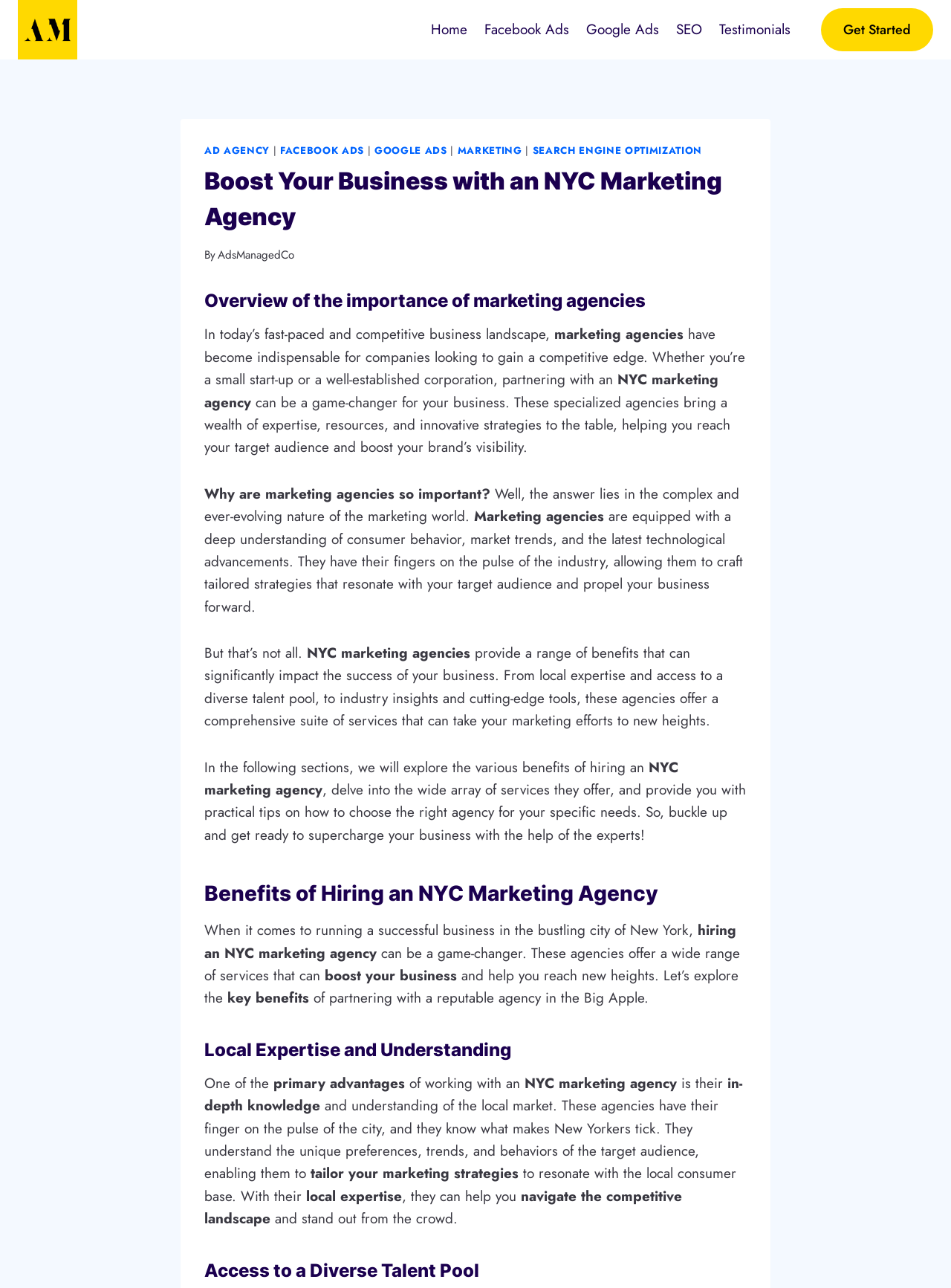Please identify the bounding box coordinates of the element's region that I should click in order to complete the following instruction: "Read more about 'SEO'". The bounding box coordinates consist of four float numbers between 0 and 1, i.e., [left, top, right, bottom].

[0.702, 0.008, 0.747, 0.038]